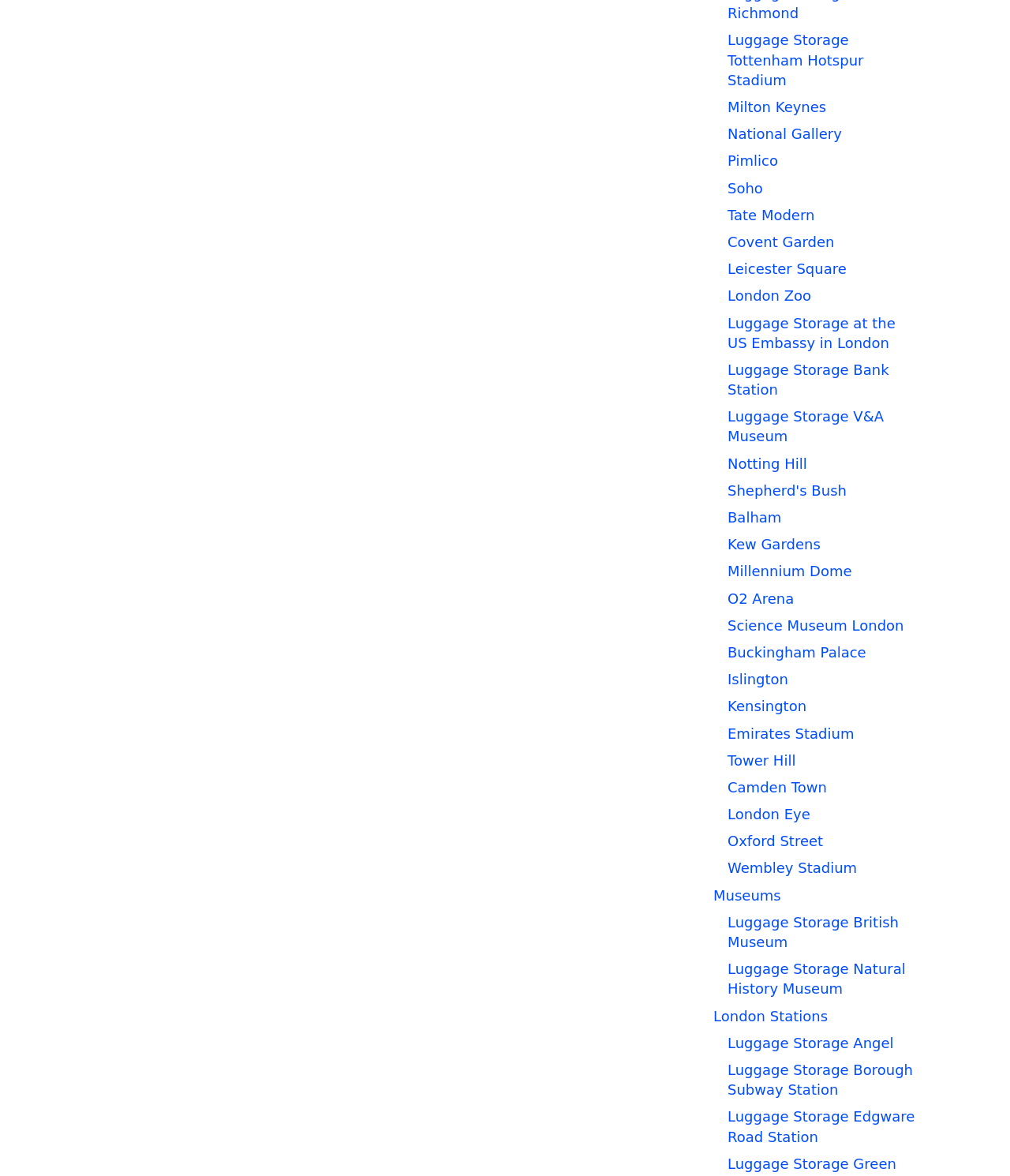Please identify the bounding box coordinates of the element I should click to complete this instruction: 'Explore Covent Garden'. The coordinates should be given as four float numbers between 0 and 1, like this: [left, top, right, bottom].

[0.72, 0.199, 0.826, 0.213]